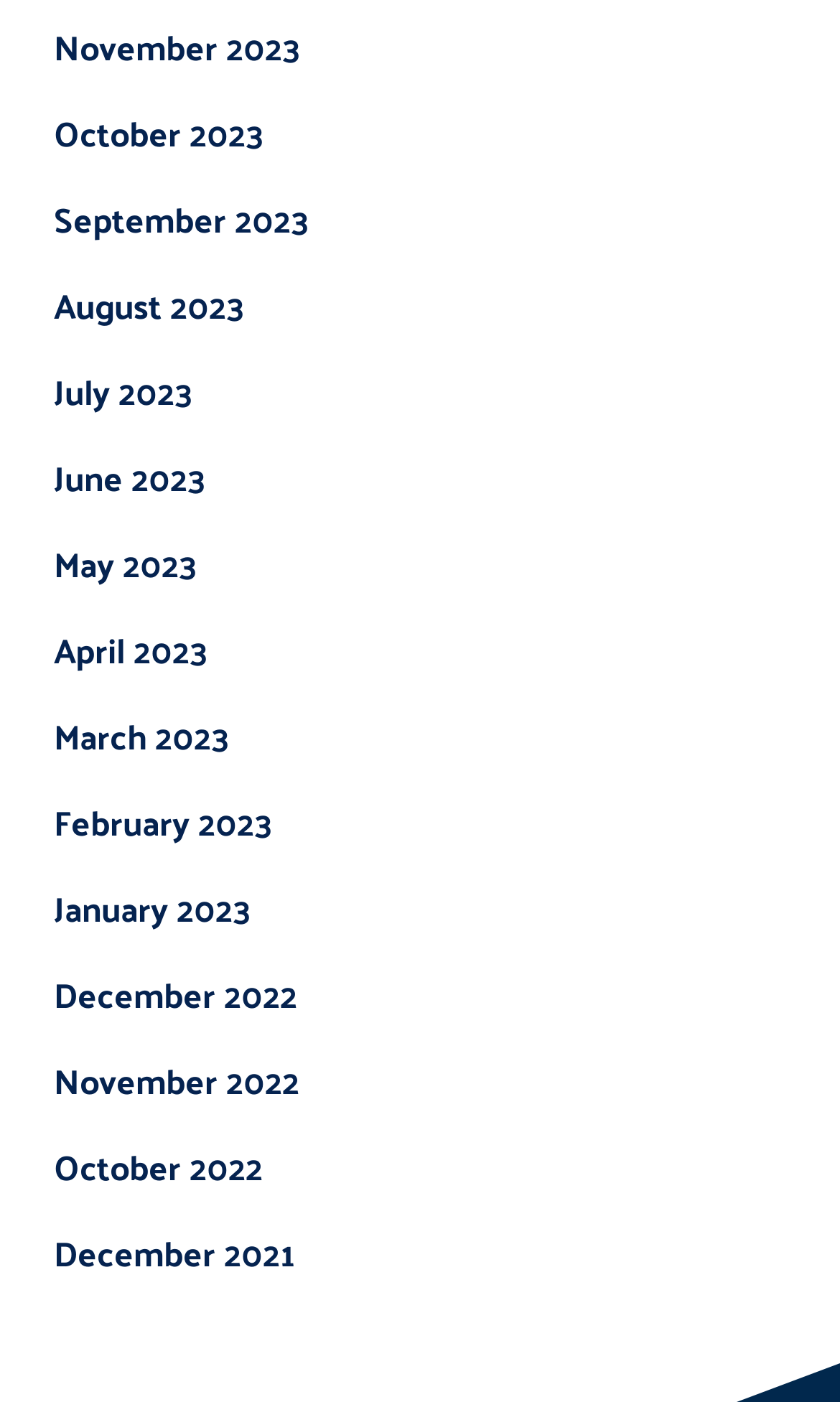Identify the bounding box coordinates of the section that should be clicked to achieve the task described: "View October 2022".

[0.064, 0.816, 0.313, 0.849]